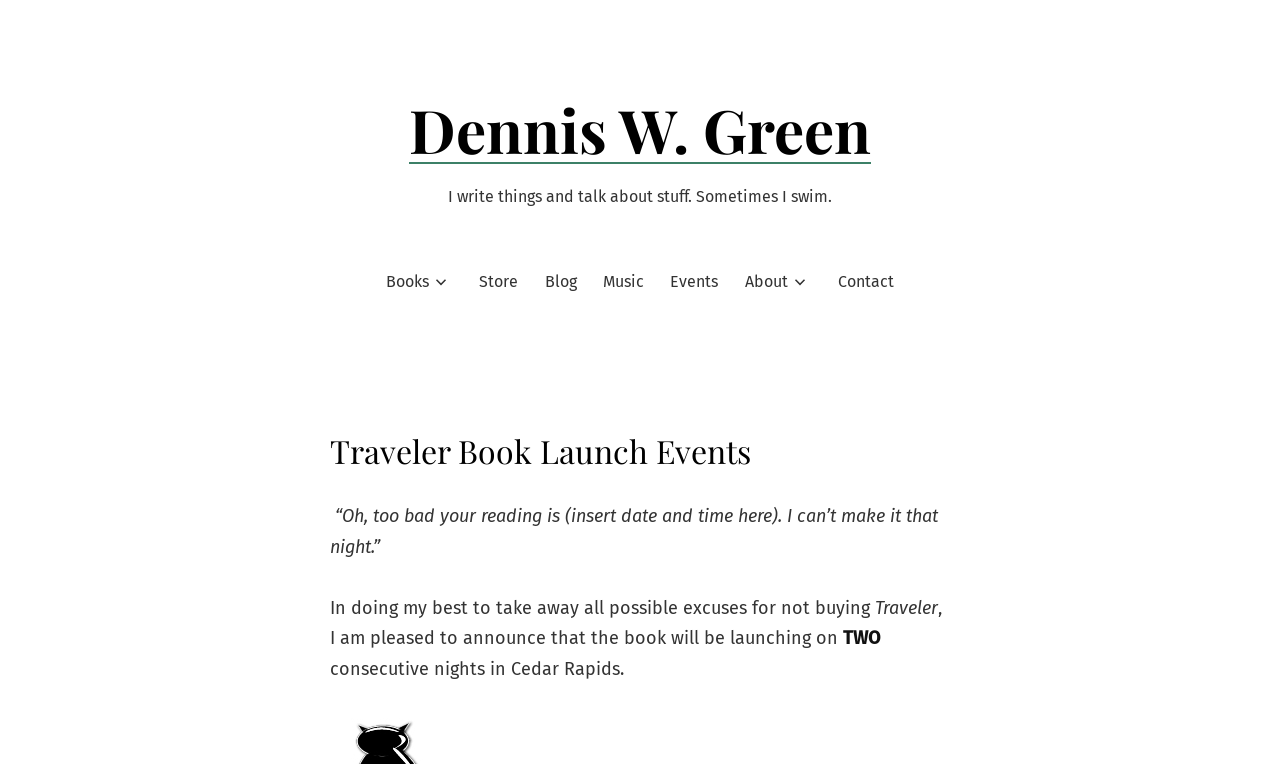Kindly determine the bounding box coordinates for the clickable area to achieve the given instruction: "read the blog".

[0.425, 0.351, 0.45, 0.388]